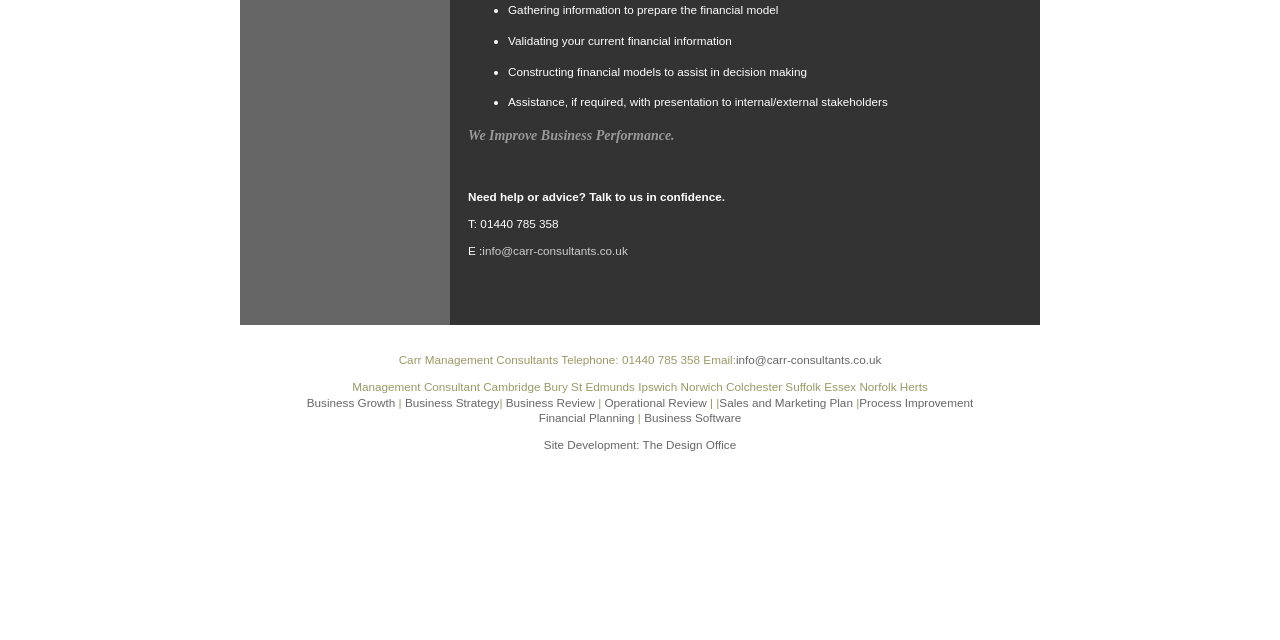Using the provided description: "Site Development: The Design Office", find the bounding box coordinates of the corresponding UI element. The output should be four float numbers between 0 and 1, in the format [left, top, right, bottom].

[0.425, 0.684, 0.575, 0.705]